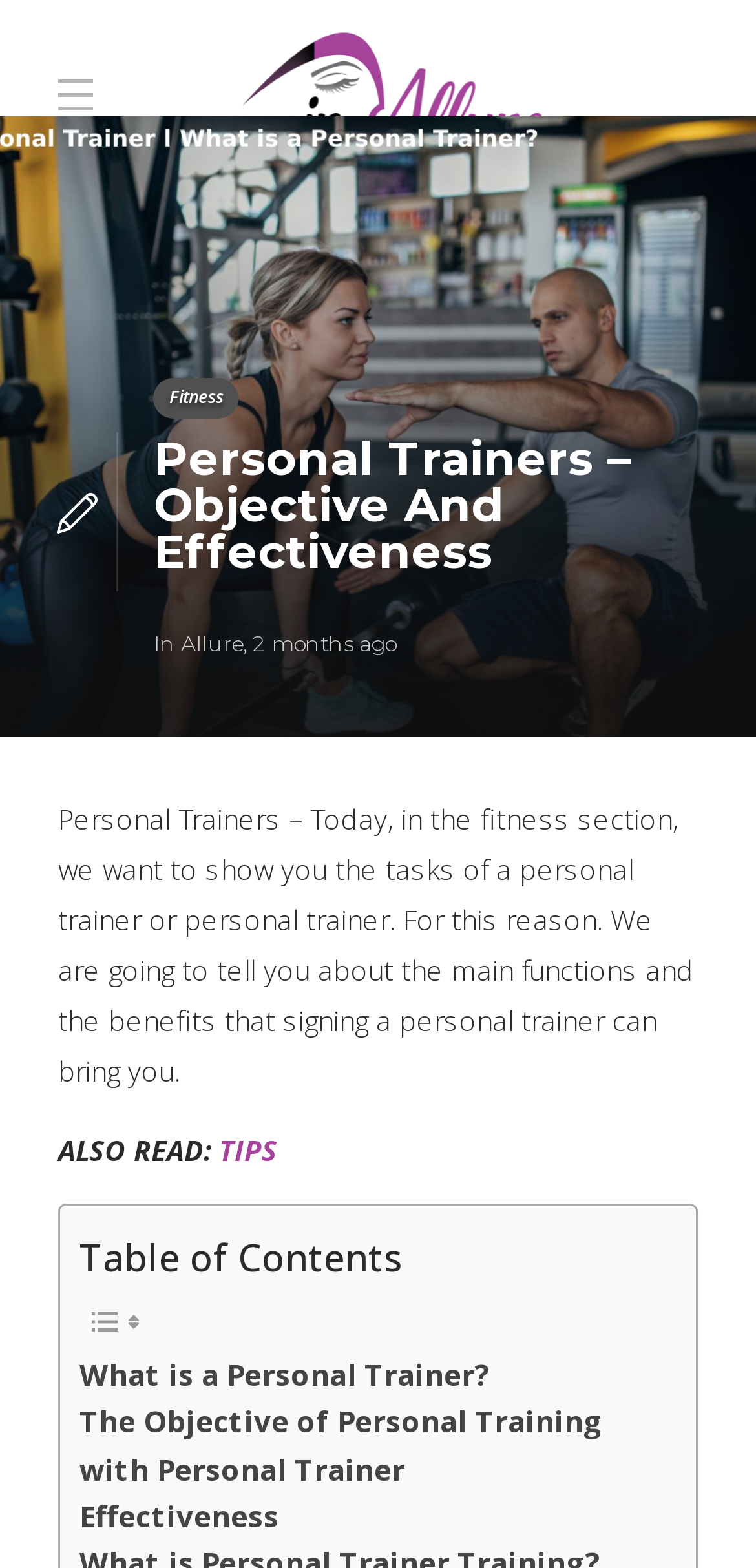Extract the primary heading text from the webpage.

Personal Trainers – Objective And Effectiveness